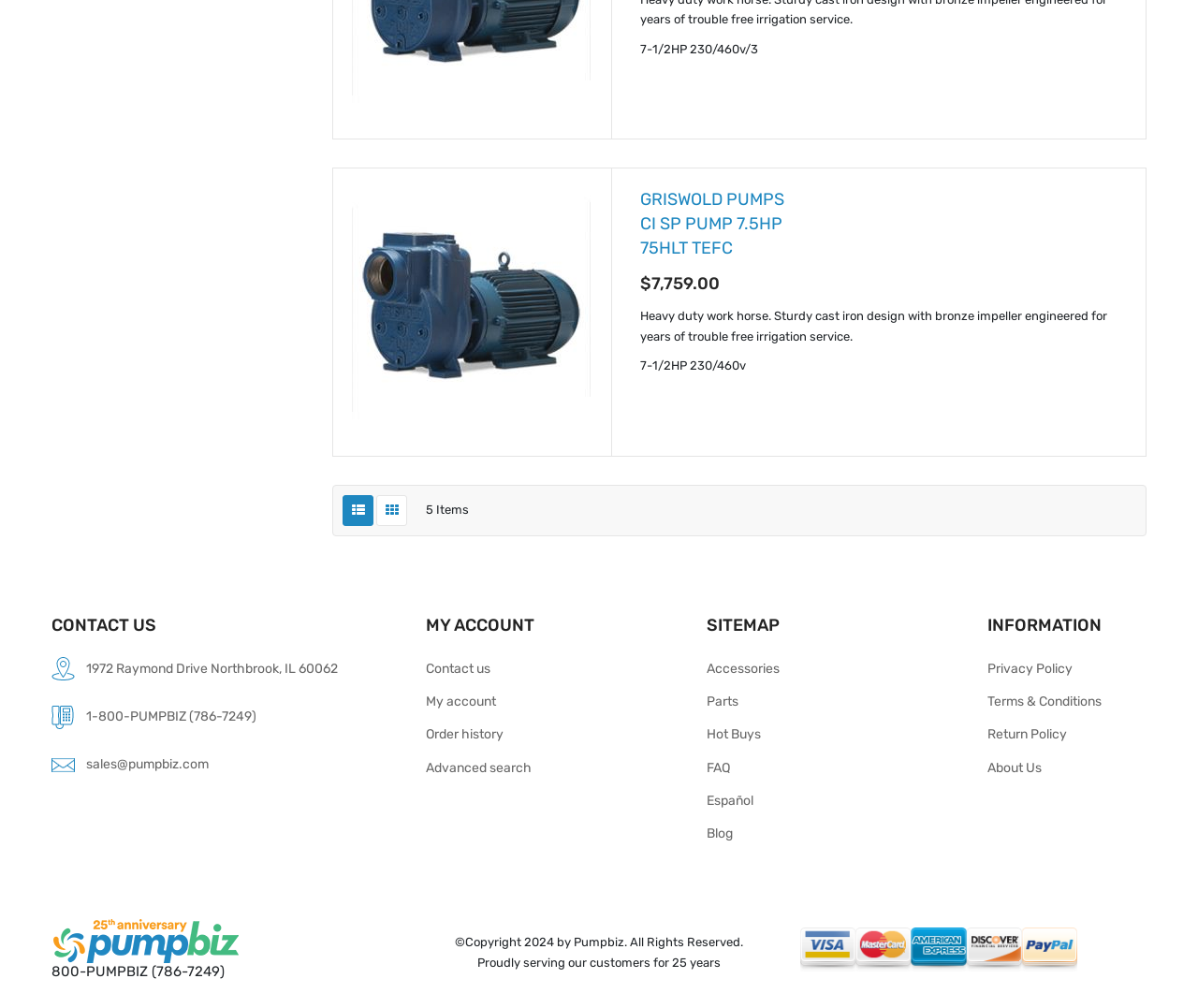Refer to the image and offer a detailed explanation in response to the question: What is the price of the 7.5HP pump?

The price of the 7.5HP pump can be found in the product description section, where it is stated as '$7,759.00'.